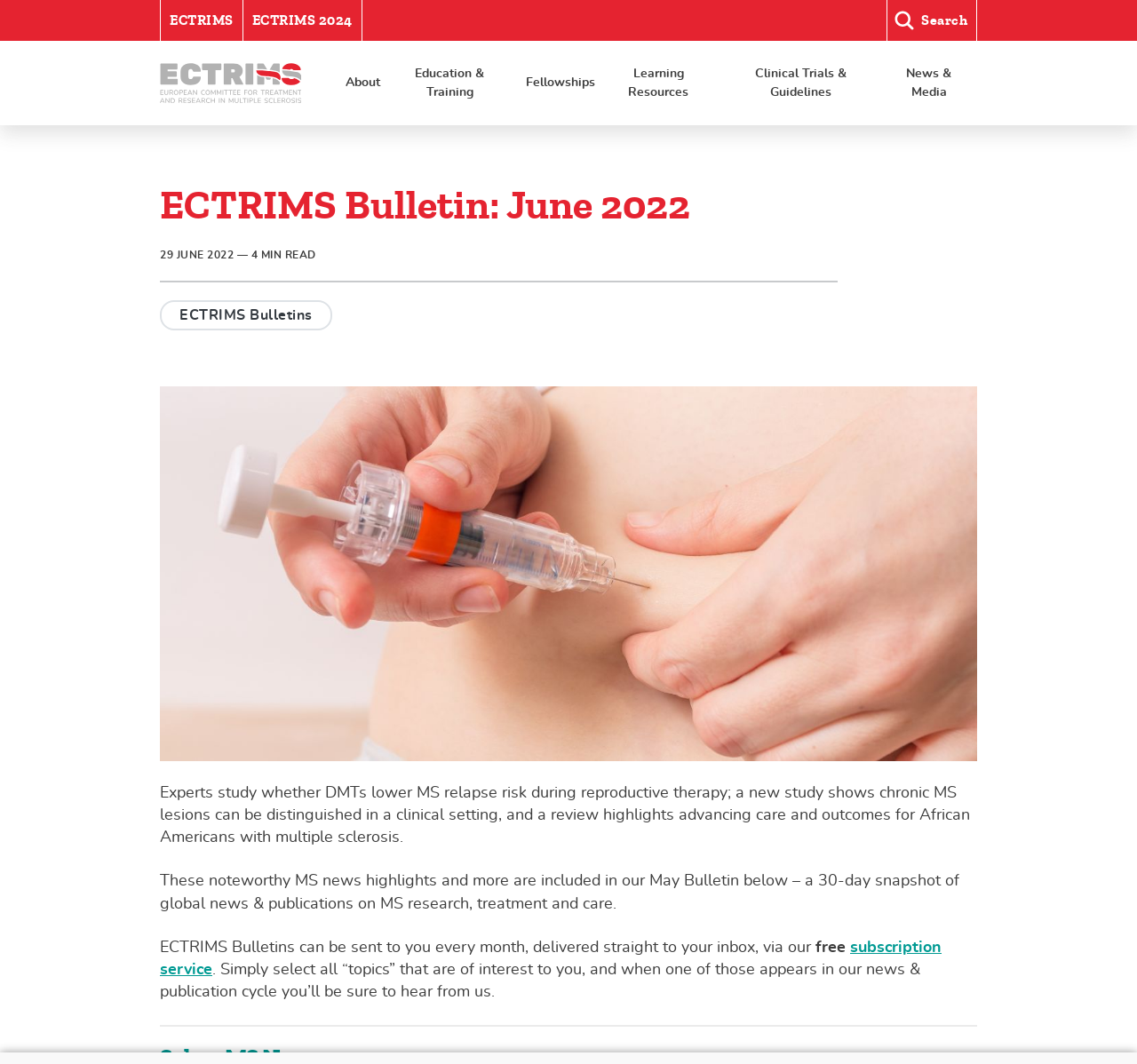Please provide the bounding box coordinates for the element that needs to be clicked to perform the following instruction: "visit the partnership page". The coordinates should be given as four float numbers between 0 and 1, i.e., [left, top, right, bottom].

None